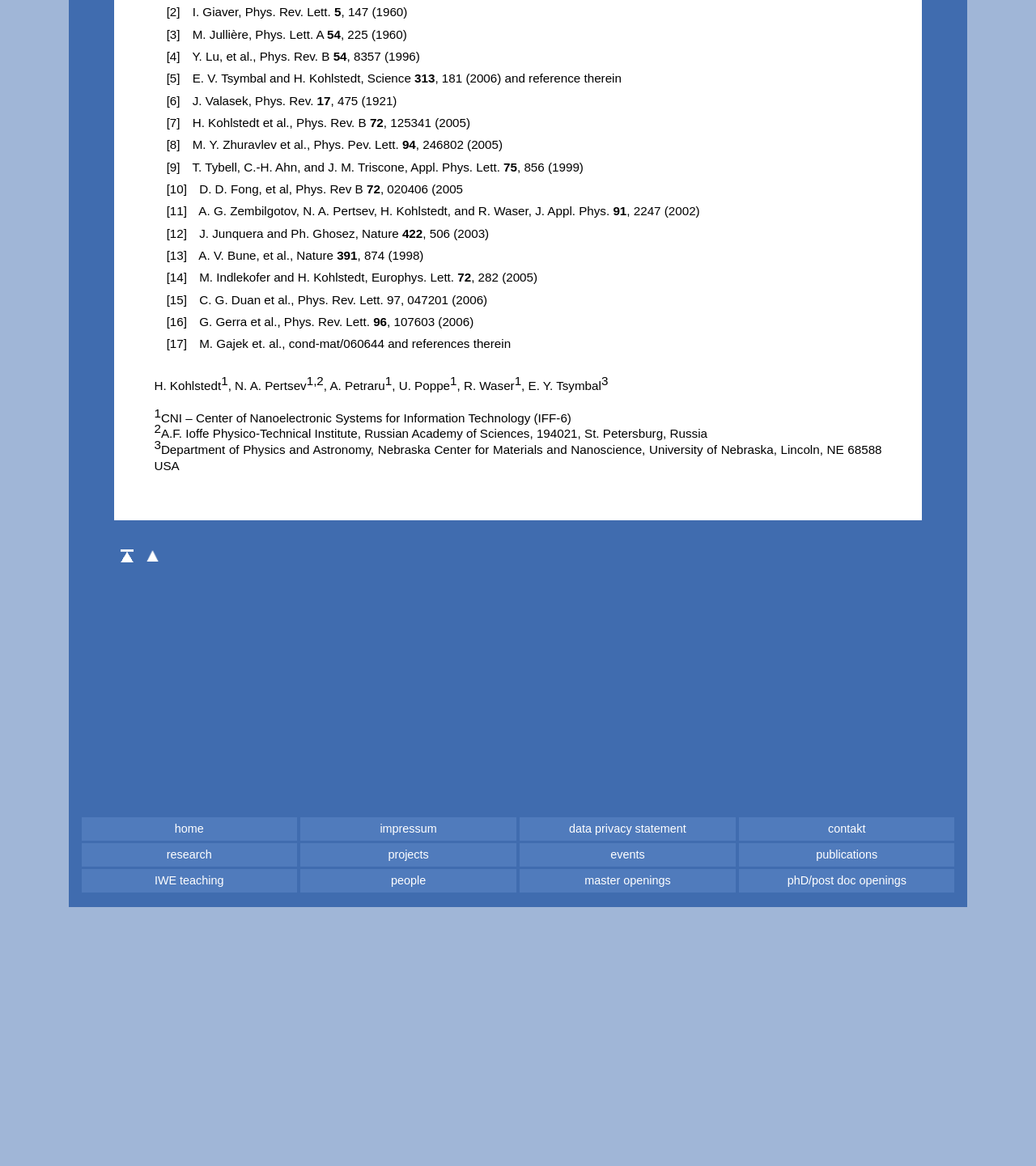Select the bounding box coordinates of the element I need to click to carry out the following instruction: "view the research page".

[0.079, 0.723, 0.287, 0.743]